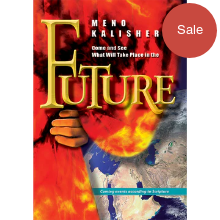Describe all the important aspects and details of the image.

The image features the book cover for "Come and See What Will Take Place in the Future," authored by Meno Kalisher. The cover prominently displays the title in bold, striking letters, with the word "Future" highlighted in a fiery red and yellow design that conveys a sense of urgency and significance. A dramatic hand extends from the left side, symbolizing action and a prophetic message, while the background incorporates a view of Earth, blending elements of fire and geology to evoke themes of apocalyptic events and divine revelations. Additionally, a red circle in the corner indicates that this book is currently on sale, suggesting a promotional offer for potential readers interested in theological studies and eschatology.